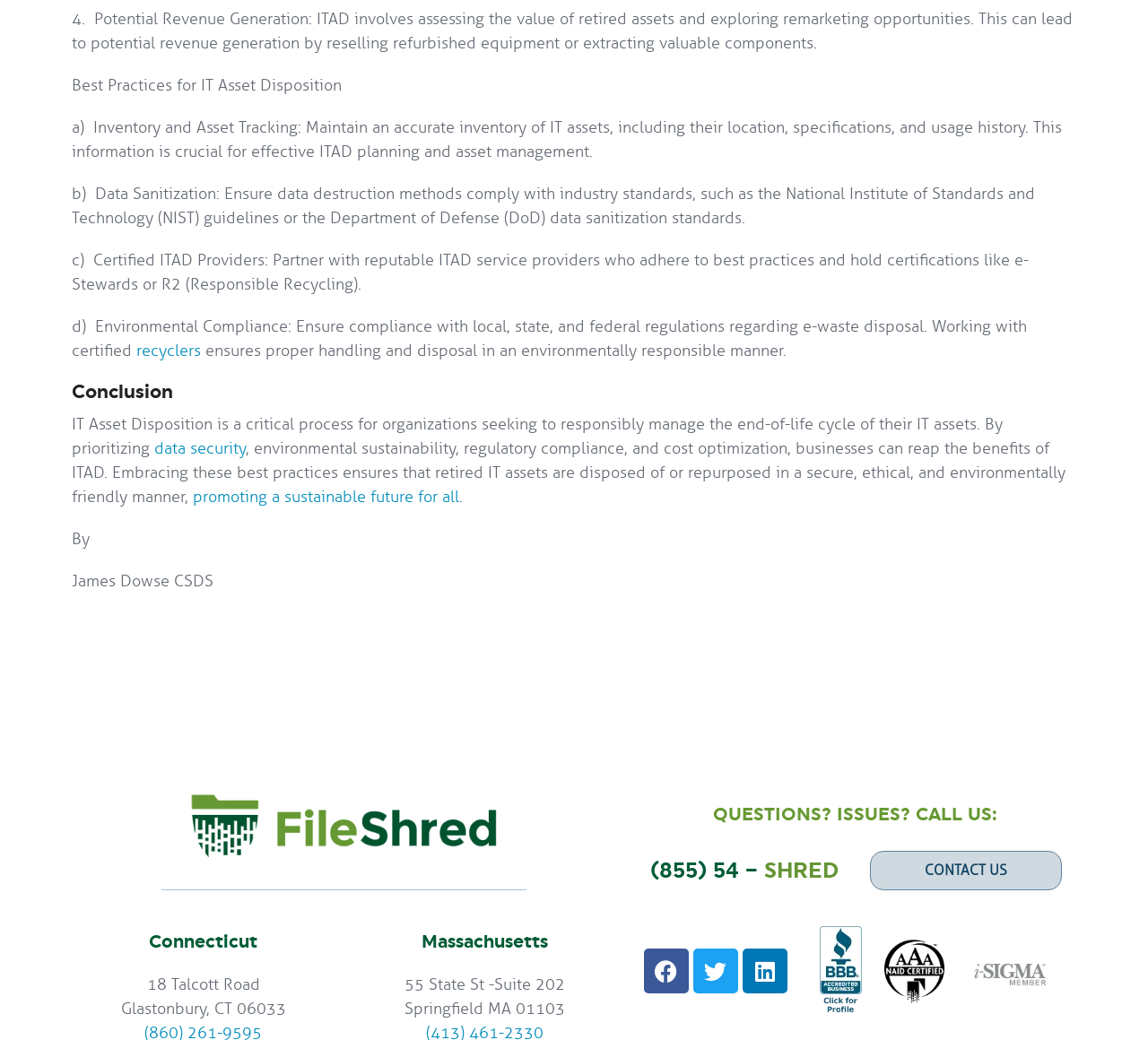What is the benefit of partnering with certified ITAD providers?
Provide a one-word or short-phrase answer based on the image.

Ensure proper handling and disposal